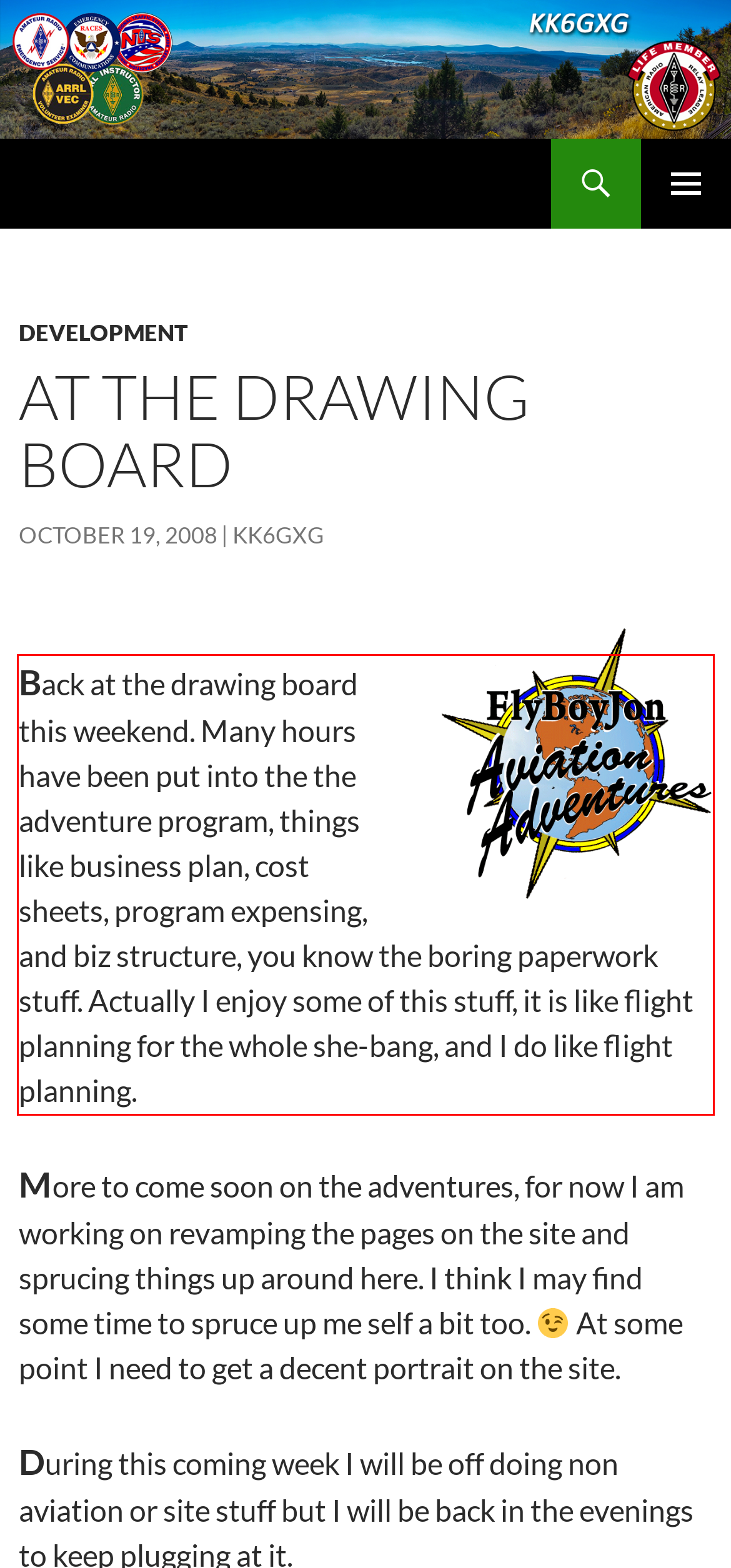Using the provided webpage screenshot, recognize the text content in the area marked by the red bounding box.

Back at the drawing board this weekend. Many hours have been put into the the adventure program, things like business plan, cost sheets, program expensing, and biz structure, you know the boring paperwork stuff. Actually I enjoy some of this stuff, it is like flight planning for the whole she-bang, and I do like flight planning.